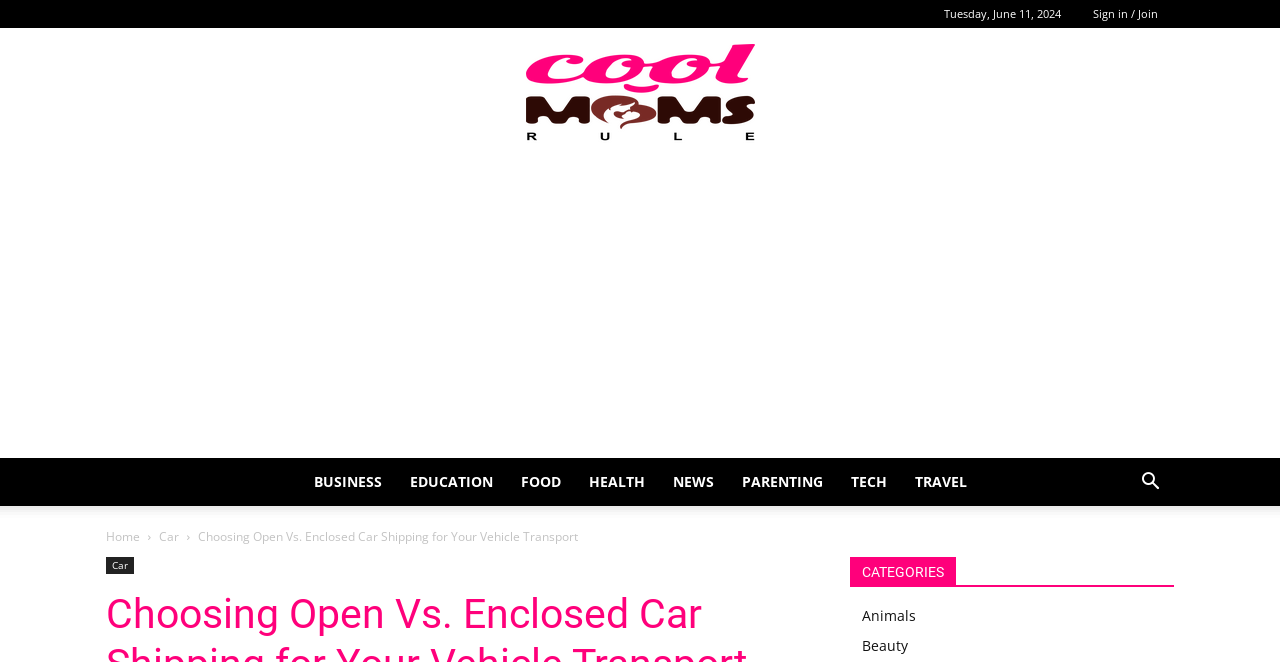What is the icon displayed at the bottom right corner?
Please answer the question with a single word or phrase, referencing the image.

